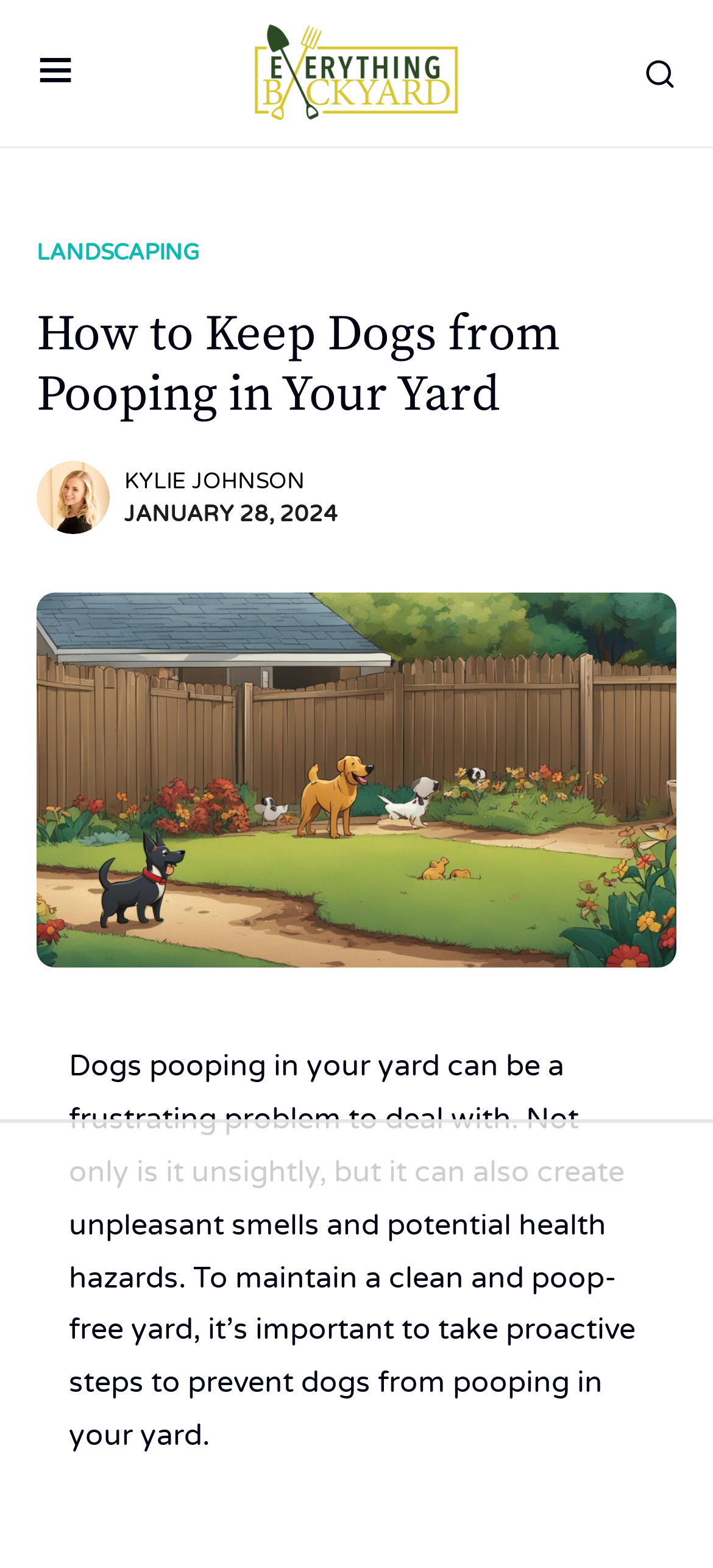What is the topic of the article?
Look at the image and answer the question with a single word or phrase.

dogs pooping in yard